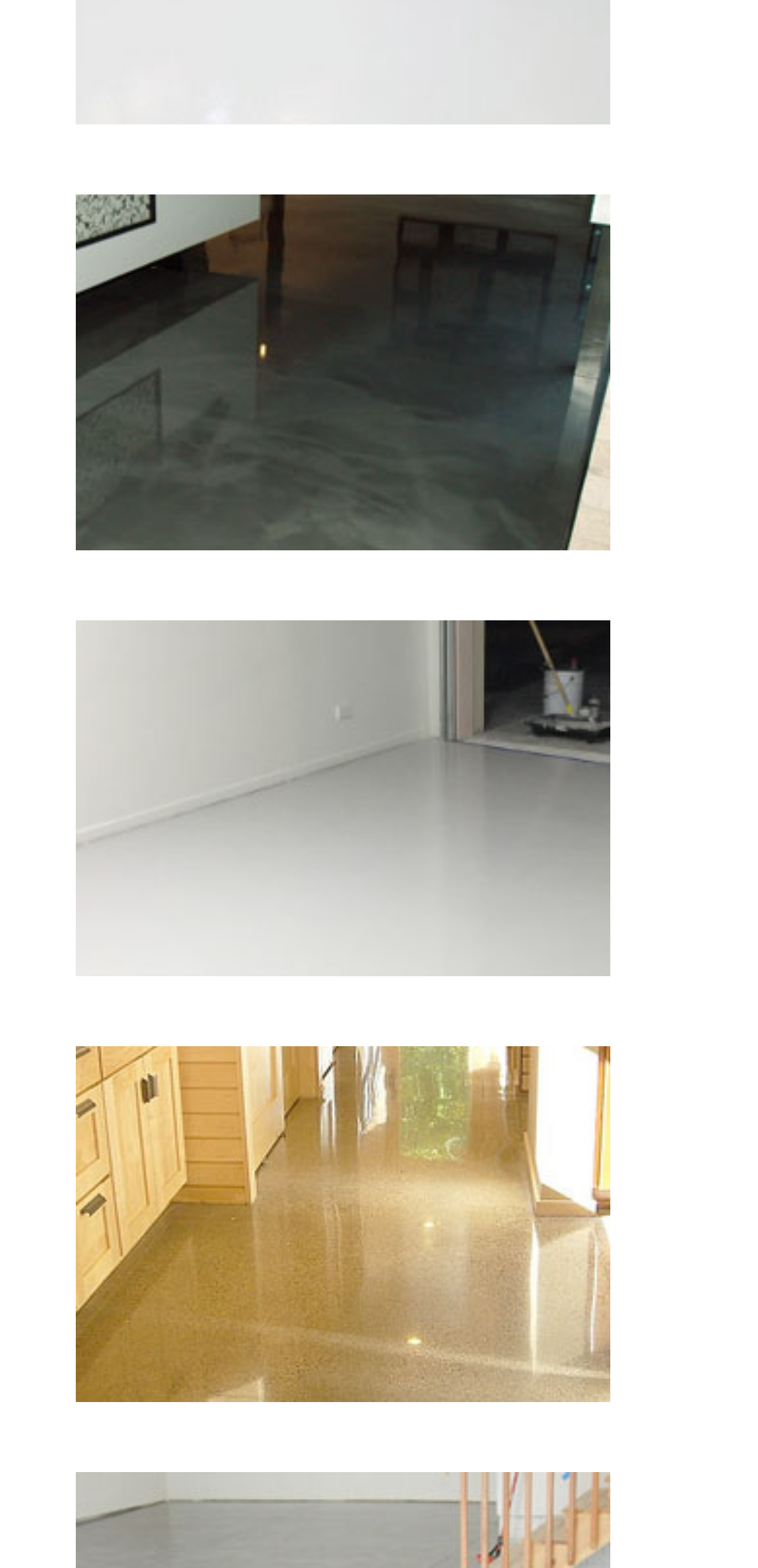What is the shape of the icons?
Based on the visual, give a brief answer using one word or a short phrase.

Squares